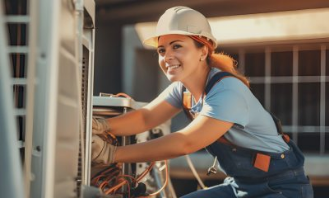What is on top of the technician's head?
Respond with a short answer, either a single word or a phrase, based on the image.

A hard hat